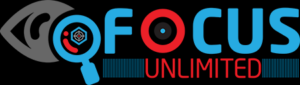Offer a detailed caption for the image presented.

The image features the logo of "Focus Unlimited," which visually represents the brand's commitment to providing clarity and ease in the shopping experience. The design prominently incorporates elements of a magnifying glass, symbolizing thorough product searches, while an eye motif suggests attention to detail. The use of bold colors—predominantly blue, red, and black—creates a striking contrast that captures attention. The playful typography combines both the term "Focus" and the word "Unlimited," highlighting the brand's ethos of limitless possibilities in simplifying consumer choices. This logo embodies the mission of Focus Unlimited to empower users with comprehensive information and insights in their shopping journeys.